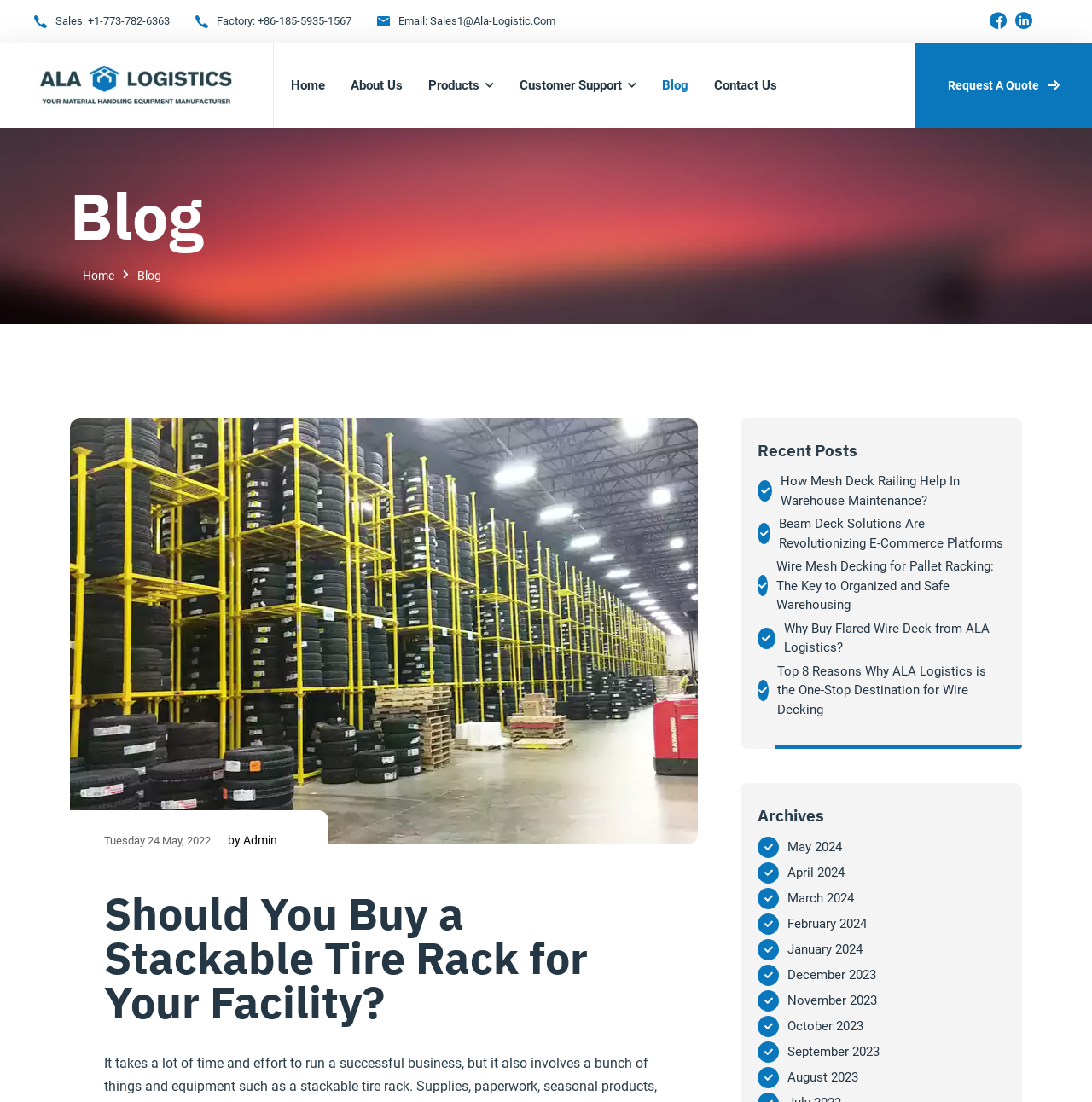Determine the bounding box coordinates for the element that should be clicked to follow this instruction: "View the archives for May 2024". The coordinates should be given as four float numbers between 0 and 1, in the format [left, top, right, bottom].

[0.721, 0.76, 0.771, 0.778]